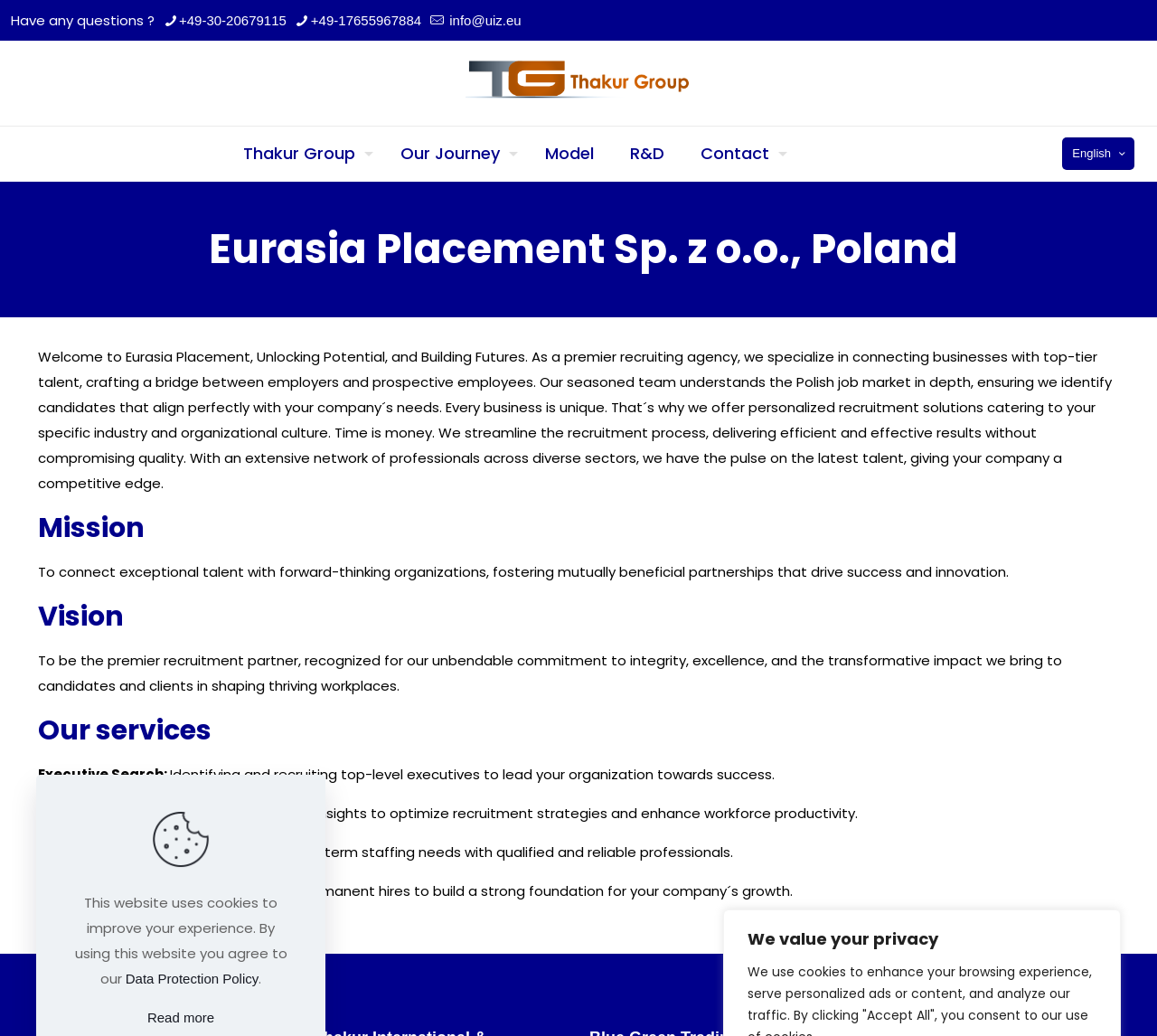Determine the bounding box coordinates (top-left x, top-left y, bottom-right x, bottom-right y) of the UI element described in the following text: Read more

[0.127, 0.97, 0.185, 0.995]